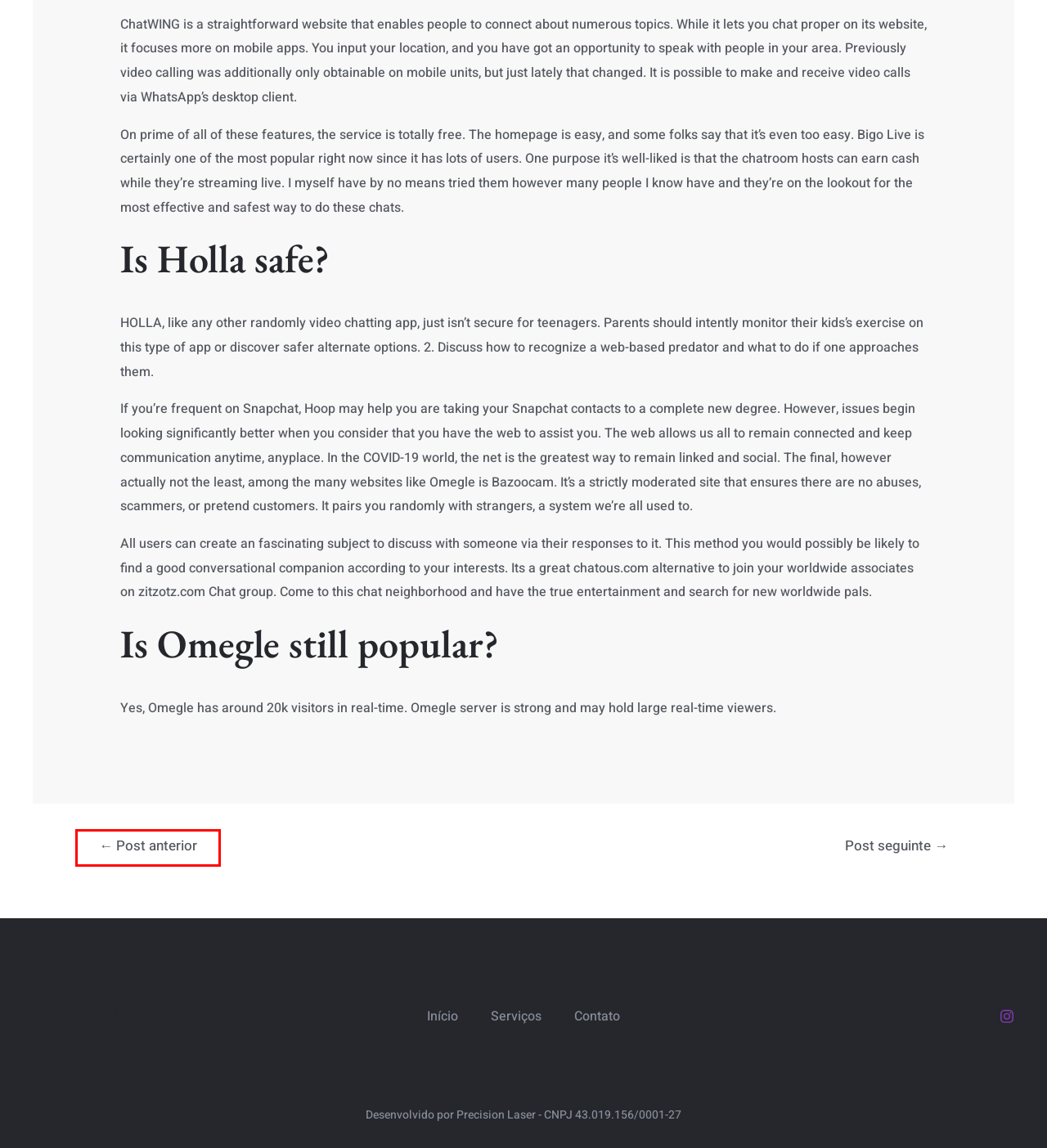Look at the screenshot of a webpage where a red bounding box surrounds a UI element. Your task is to select the best-matching webpage description for the new webpage after you click the element within the bounding box. The available options are:
A. Shop – Precision Laser
B. 2022 – Precision Laser
C. Chatous Random Video Chat - ChatHub
D. Contact – Precision Laser
E. Serviços – Precision Laser
F. Best Live Sex Cam Sites – Precision Laser
G. março 2022 – Precision Laser
H. admin – Precision Laser

H